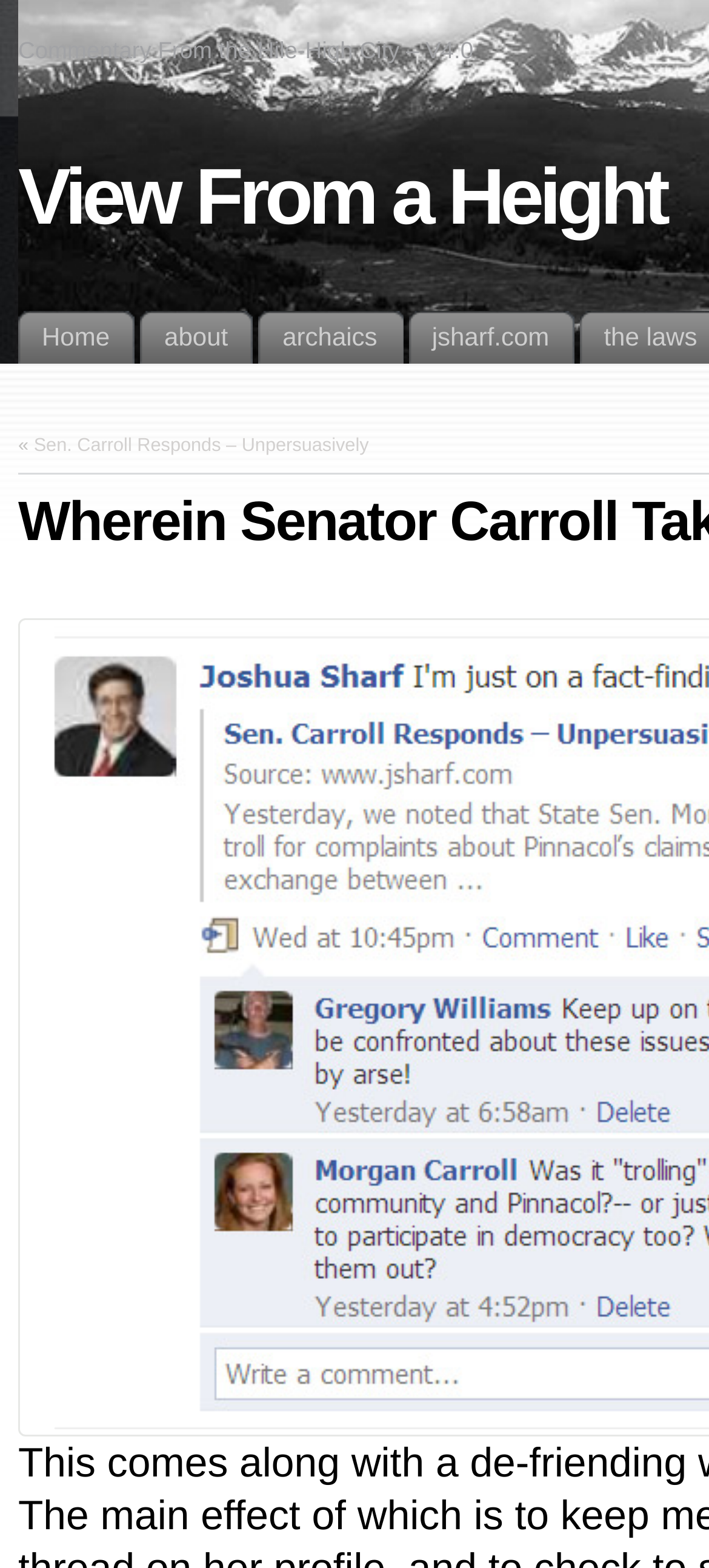Please provide a comprehensive answer to the question based on the screenshot: What is the name of the blog?

The name of the blog can be determined by looking at the heading element which contains the text 'View From a Height'. This is likely the title of the blog as it is a prominent heading element.